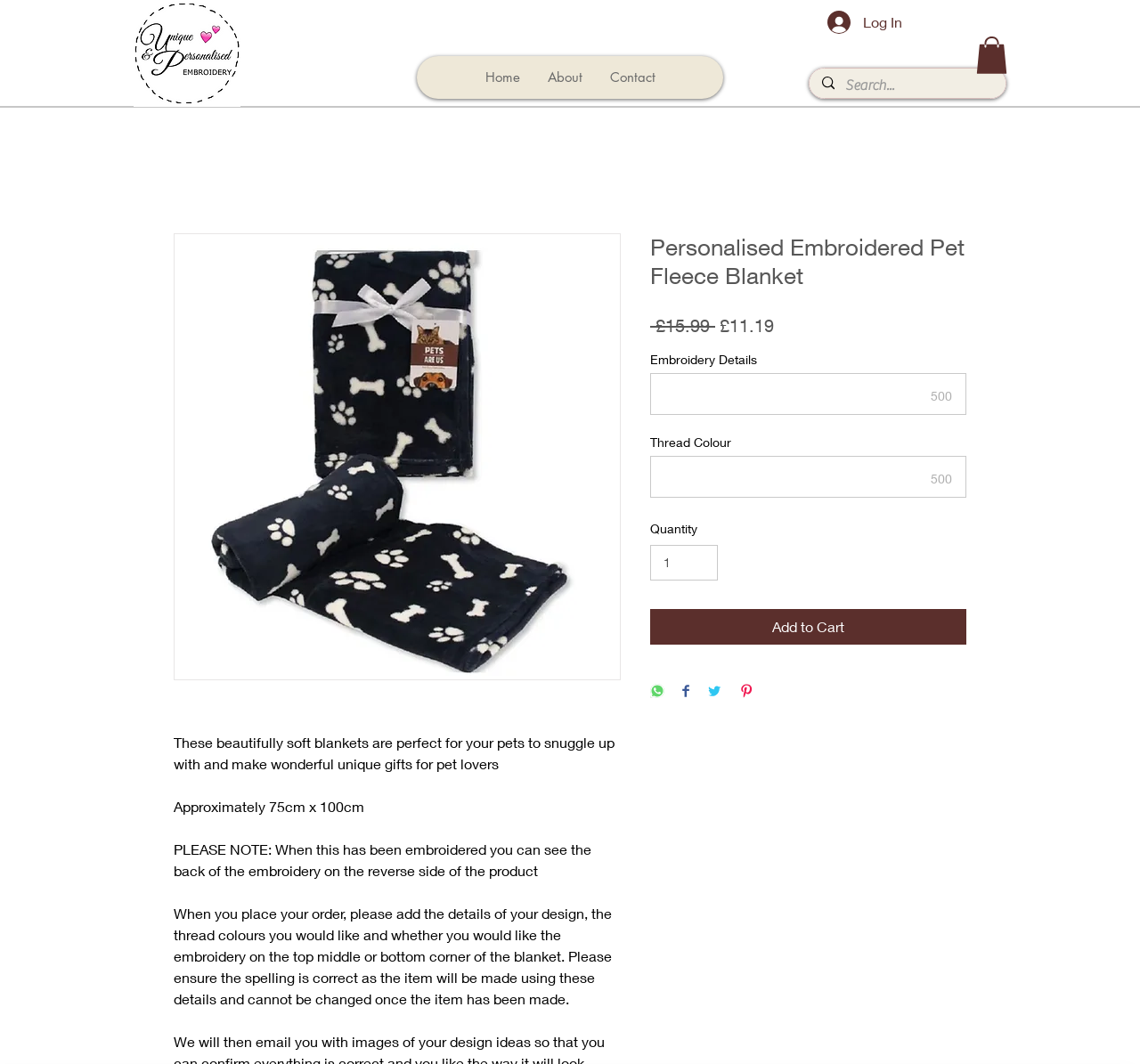Locate the bounding box coordinates of the element's region that should be clicked to carry out the following instruction: "Search for products". The coordinates need to be four float numbers between 0 and 1, i.e., [left, top, right, bottom].

[0.71, 0.064, 0.882, 0.092]